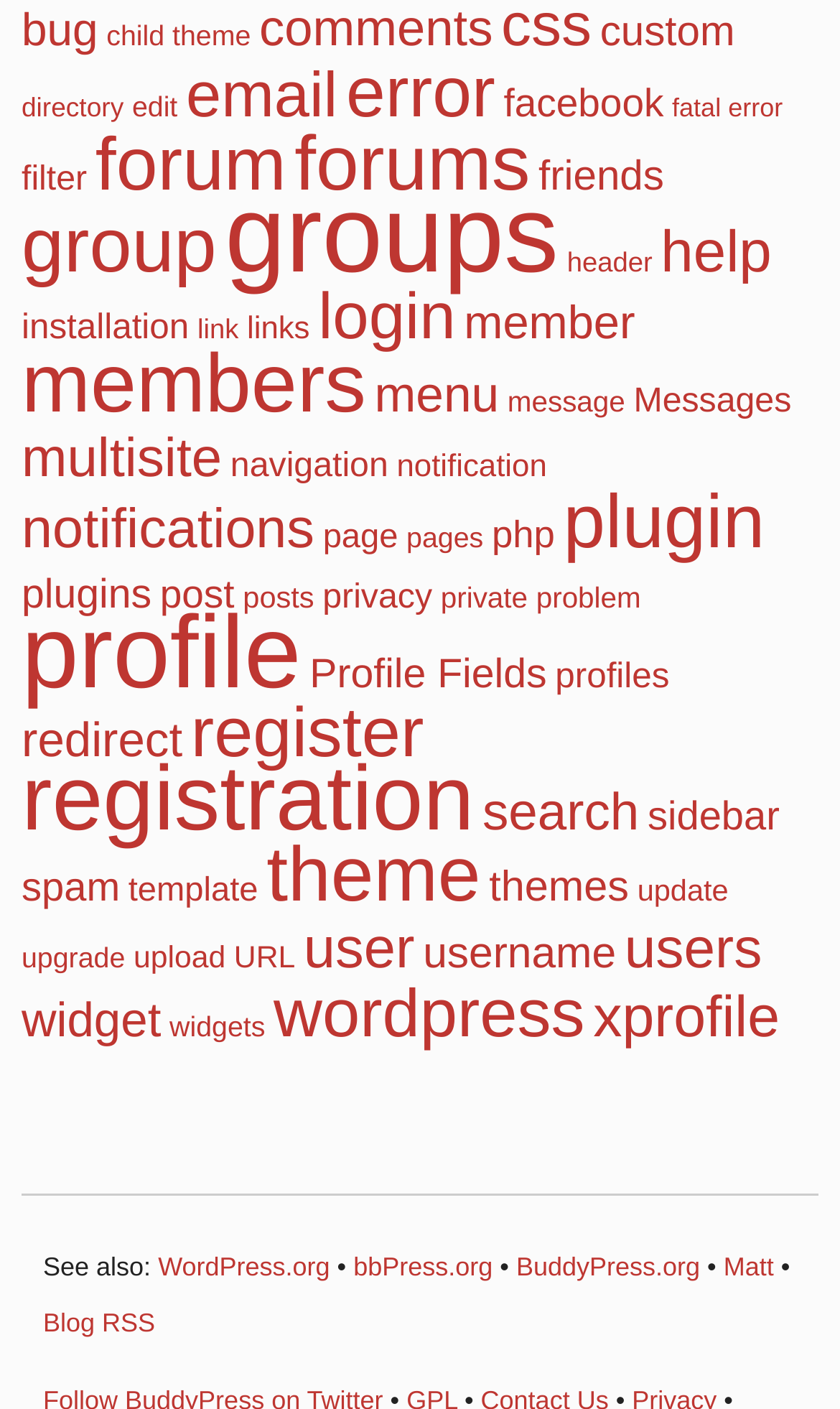Respond with a single word or short phrase to the following question: 
What is the topic of the webpage?

WordPress